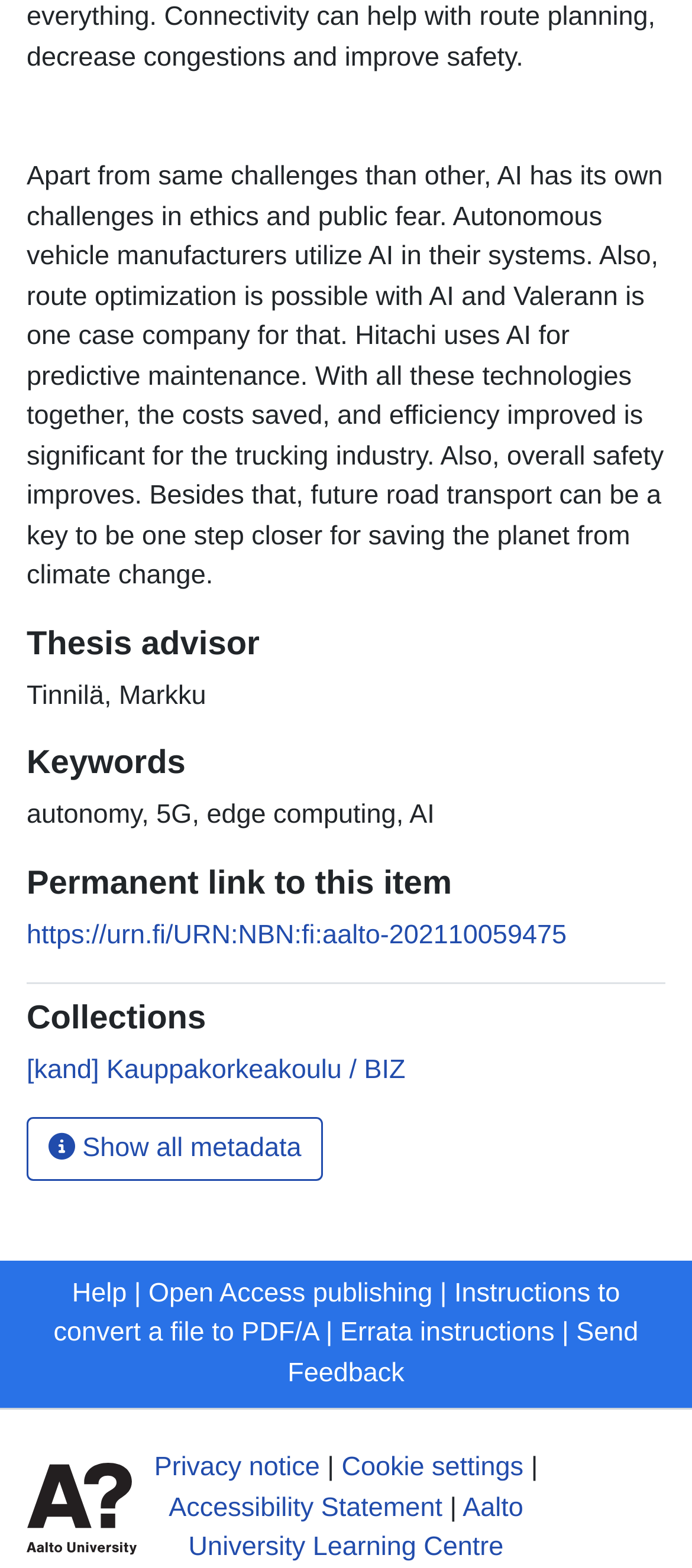Locate the bounding box of the UI element with the following description: "Aalto University Learning Centre".

[0.272, 0.952, 0.756, 0.996]